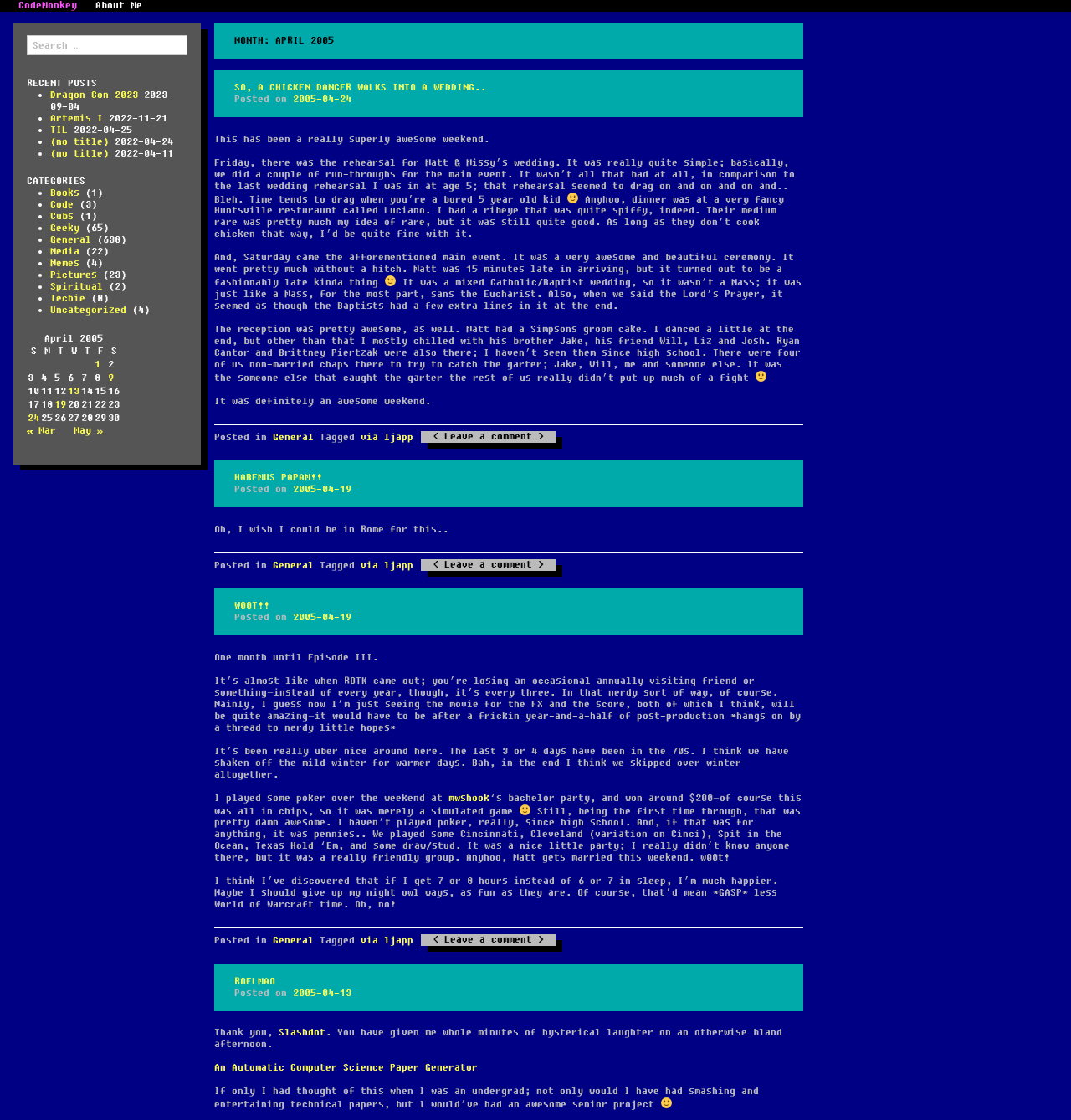Specify the bounding box coordinates of the element's area that should be clicked to execute the given instruction: "Go to the category 'Books'". The coordinates should be four float numbers between 0 and 1, i.e., [left, top, right, bottom].

[0.047, 0.167, 0.074, 0.178]